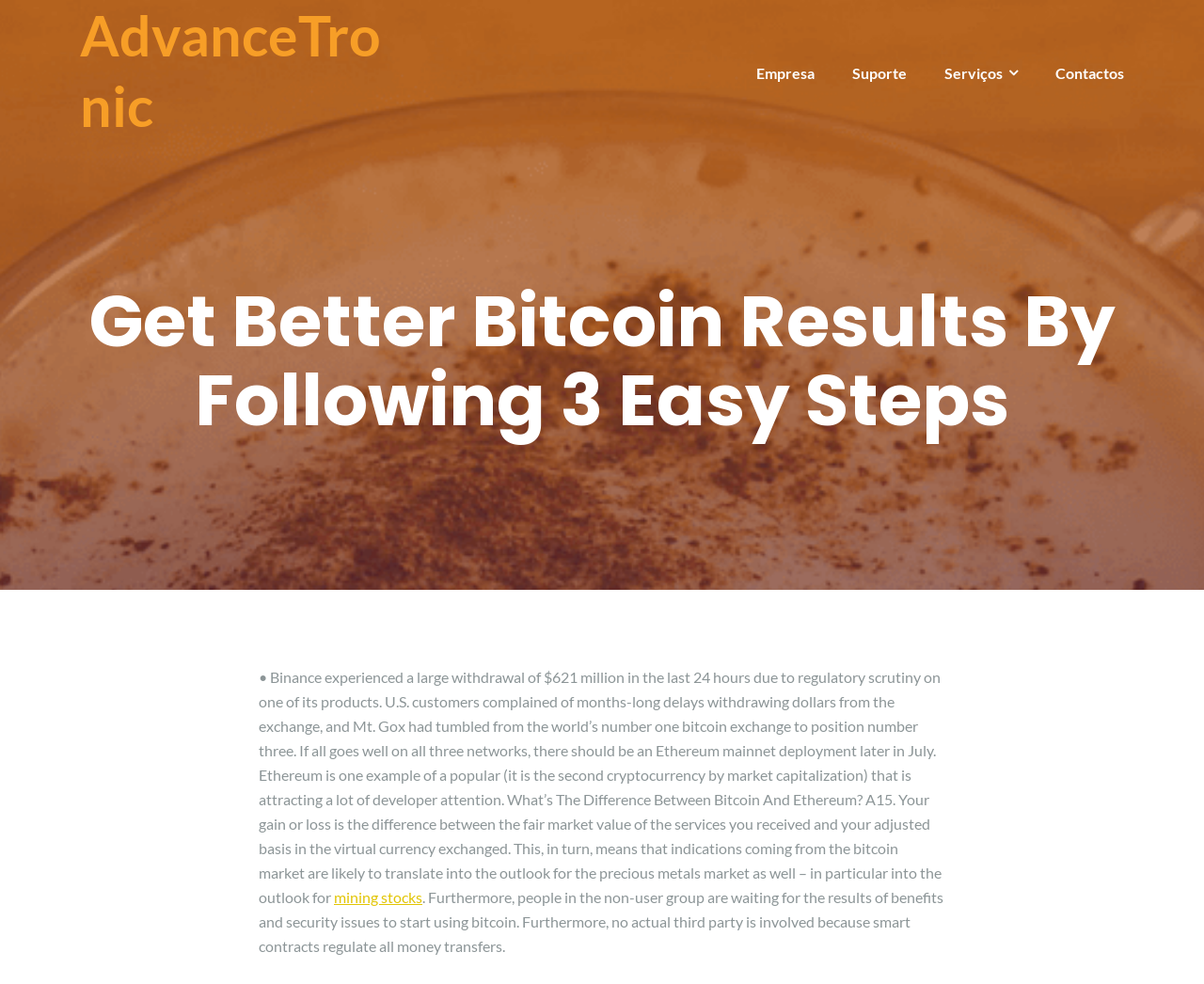Identify and provide the main heading of the webpage.

Get Better Bitcoin Results By Following 3 Easy Steps